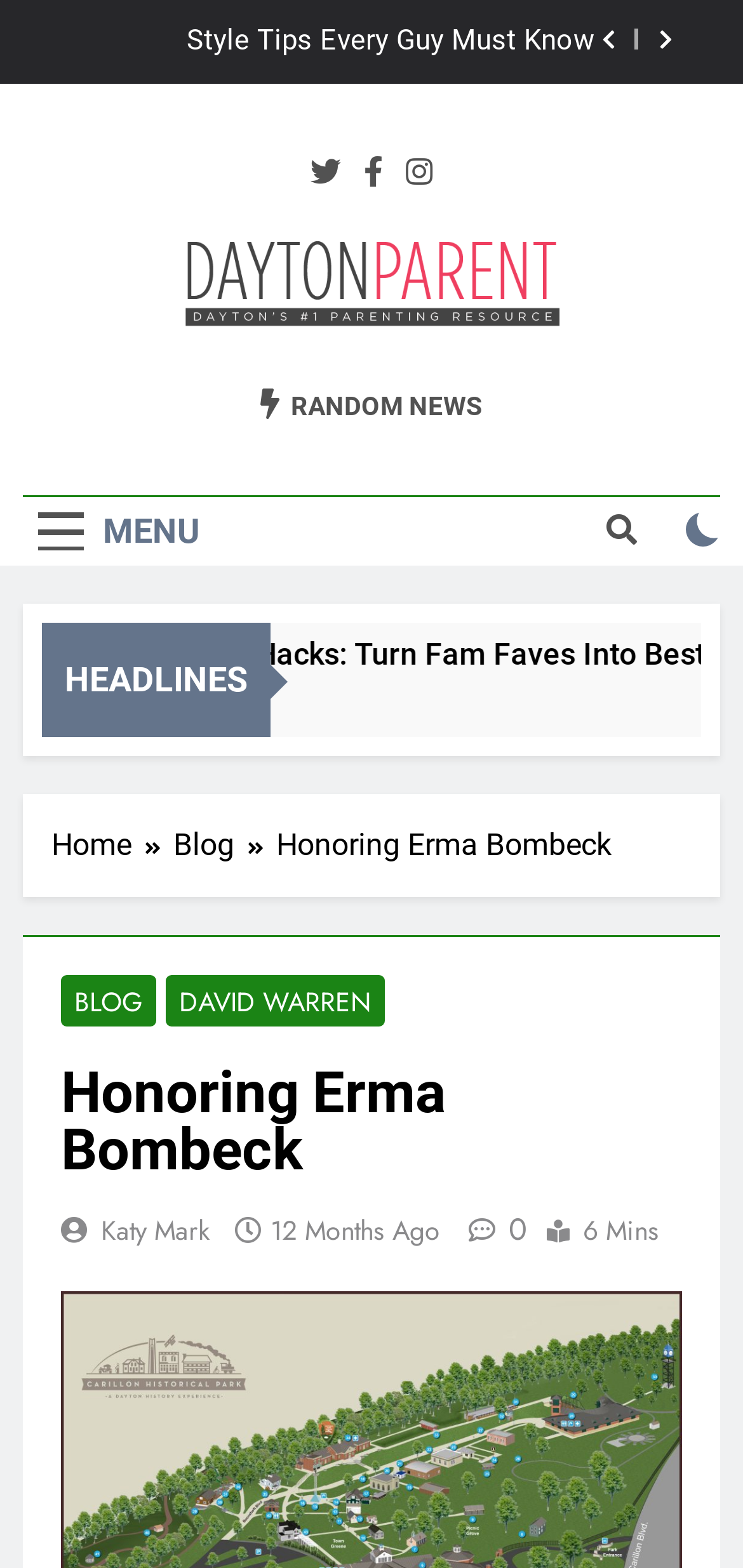What is the name of the magazine?
Based on the image, answer the question with a single word or brief phrase.

Dayton Parent Magazine